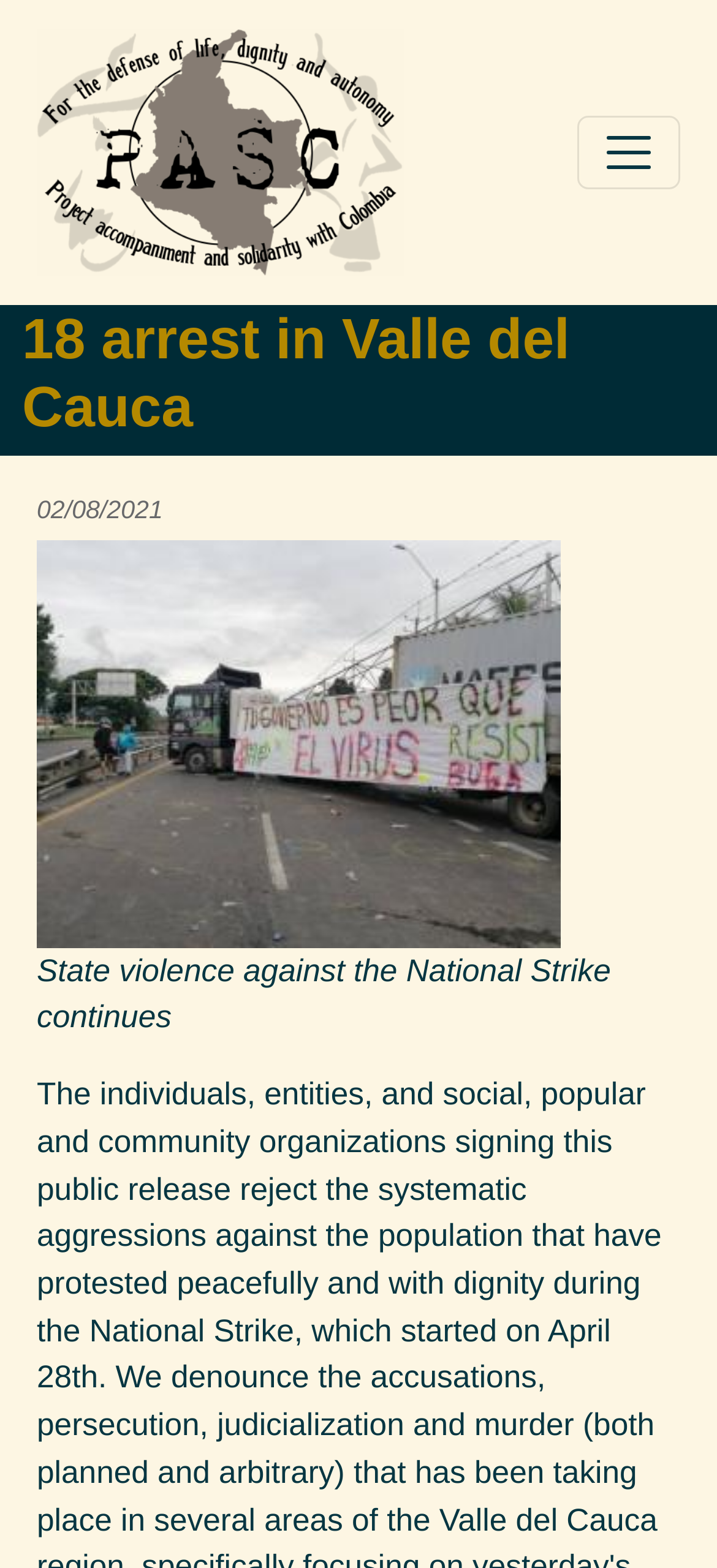Given the element description aria-label="Toggle navigation", predict the bounding box coordinates for the UI element in the webpage screenshot. The format should be (top-left x, top-left y, bottom-right x, bottom-right y), and the values should be between 0 and 1.

[0.805, 0.074, 0.949, 0.121]